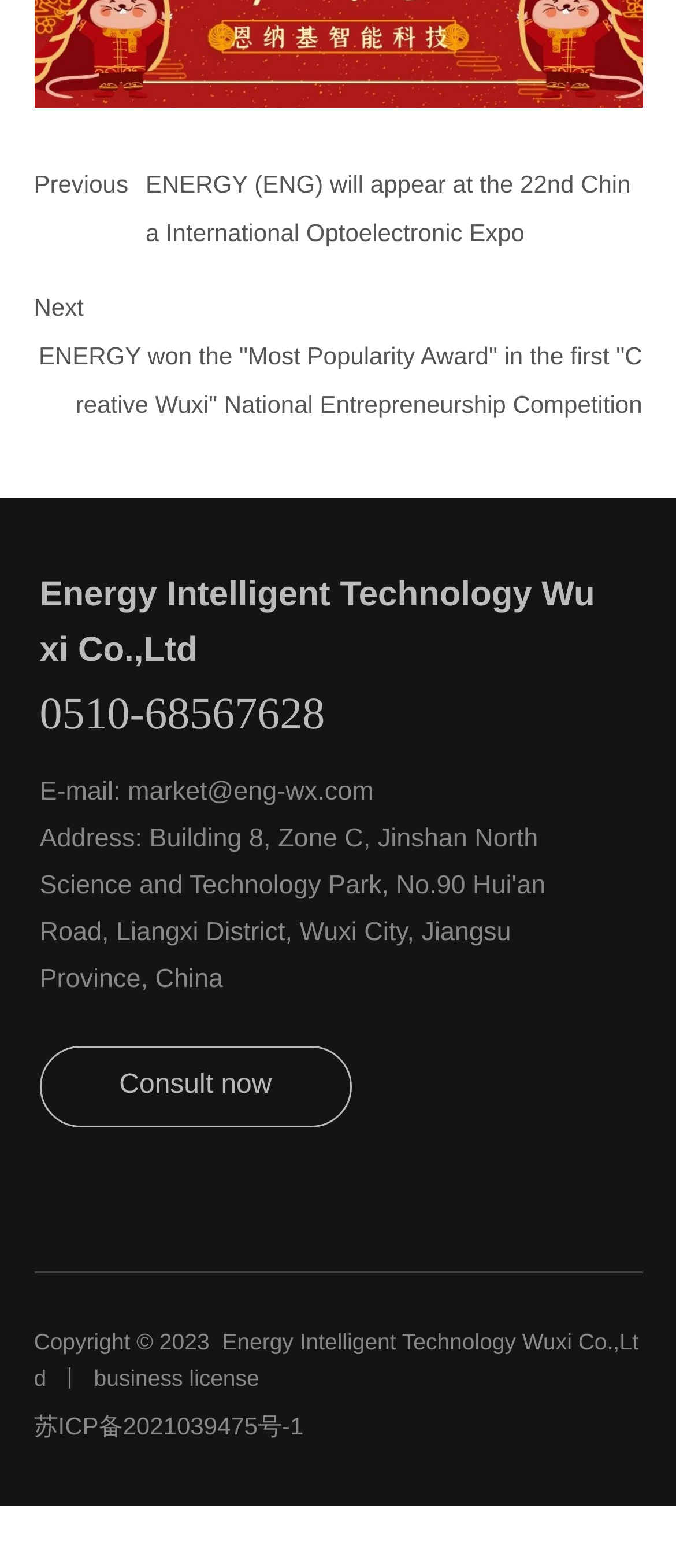Give a one-word or one-phrase response to the question:
What is the company name?

Energy Intelligent Technology Wuxi Co.,Ltd